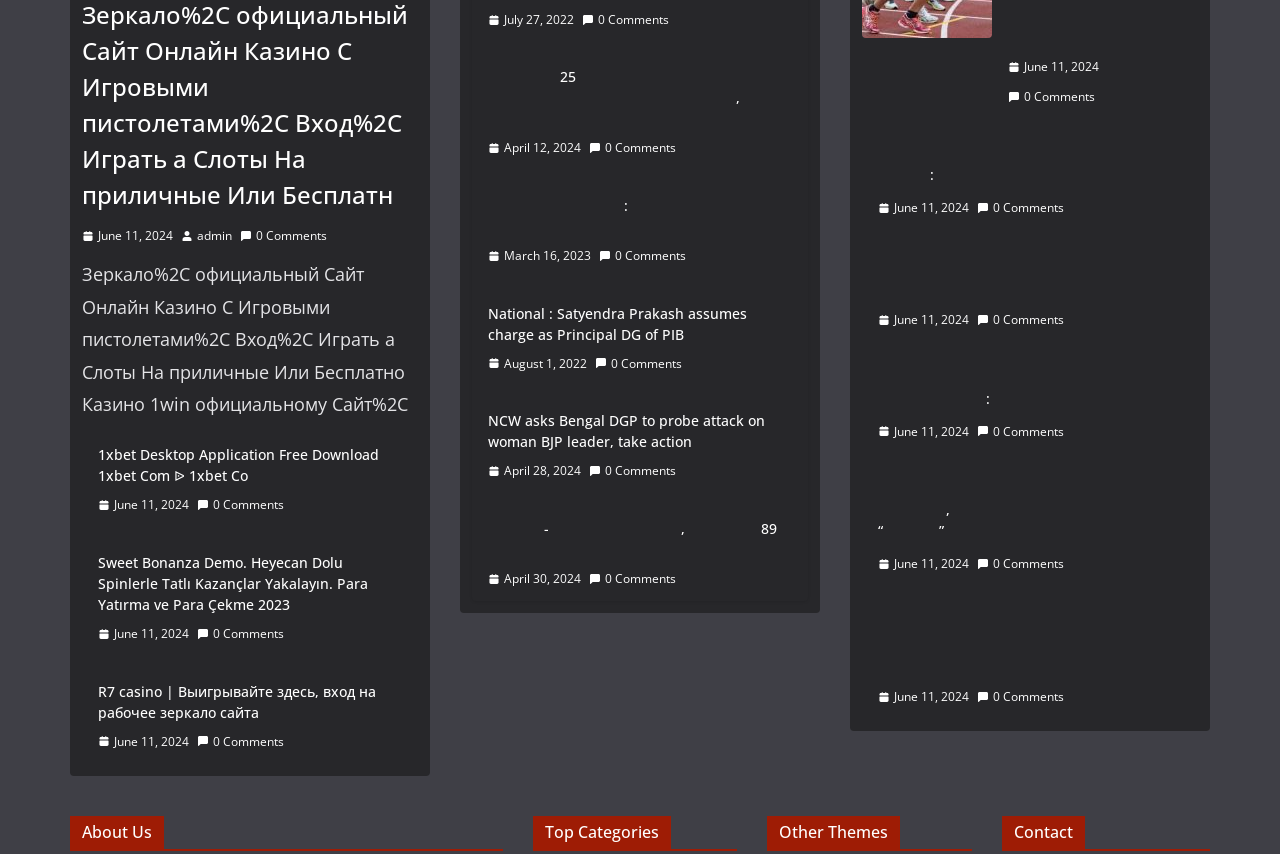Determine the bounding box coordinates of the element that should be clicked to execute the following command: "Read more about 'Employment Contracts and Job Offers'".

None